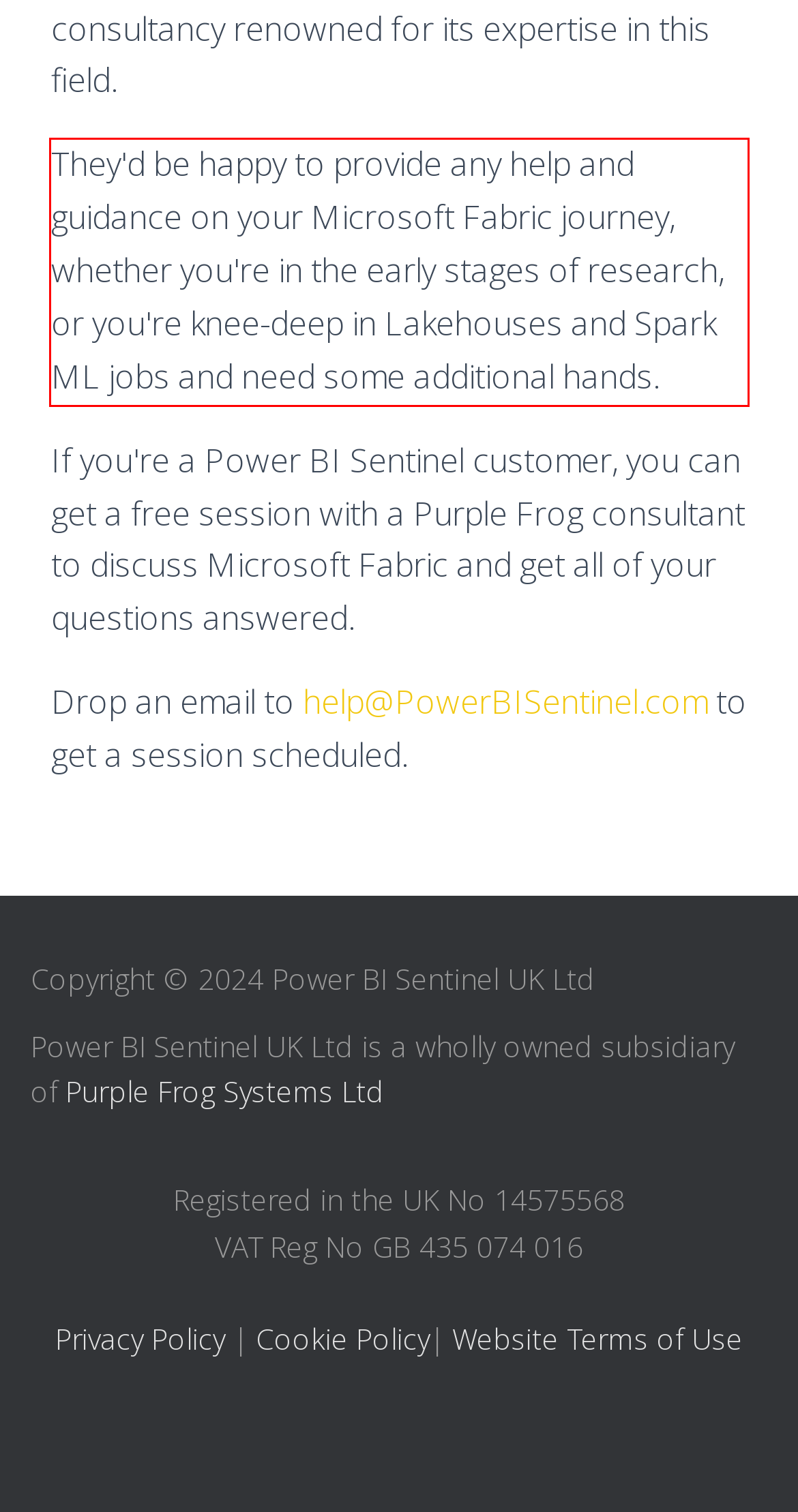Examine the screenshot of the webpage, locate the red bounding box, and perform OCR to extract the text contained within it.

They'd be happy to provide any help and guidance on your Microsoft Fabric journey, whether you're in the early stages of research, or you're knee-deep in Lakehouses and Spark ML jobs and need some additional hands.